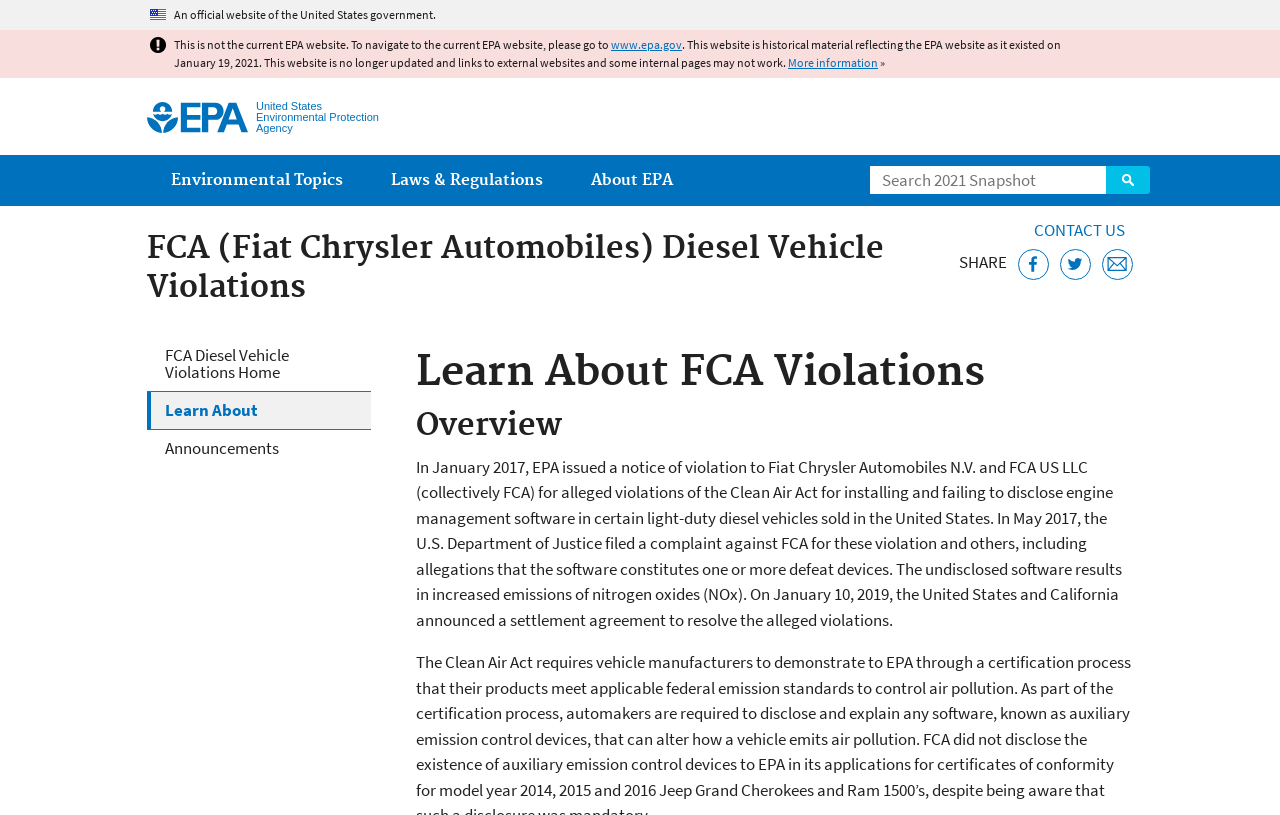What is the name of the government agency?
Please provide a comprehensive answer based on the contents of the image.

I found the answer by looking at the heading 'US EPA' at the top of the webpage, which indicates that the webpage is related to the United States Environmental Protection Agency.